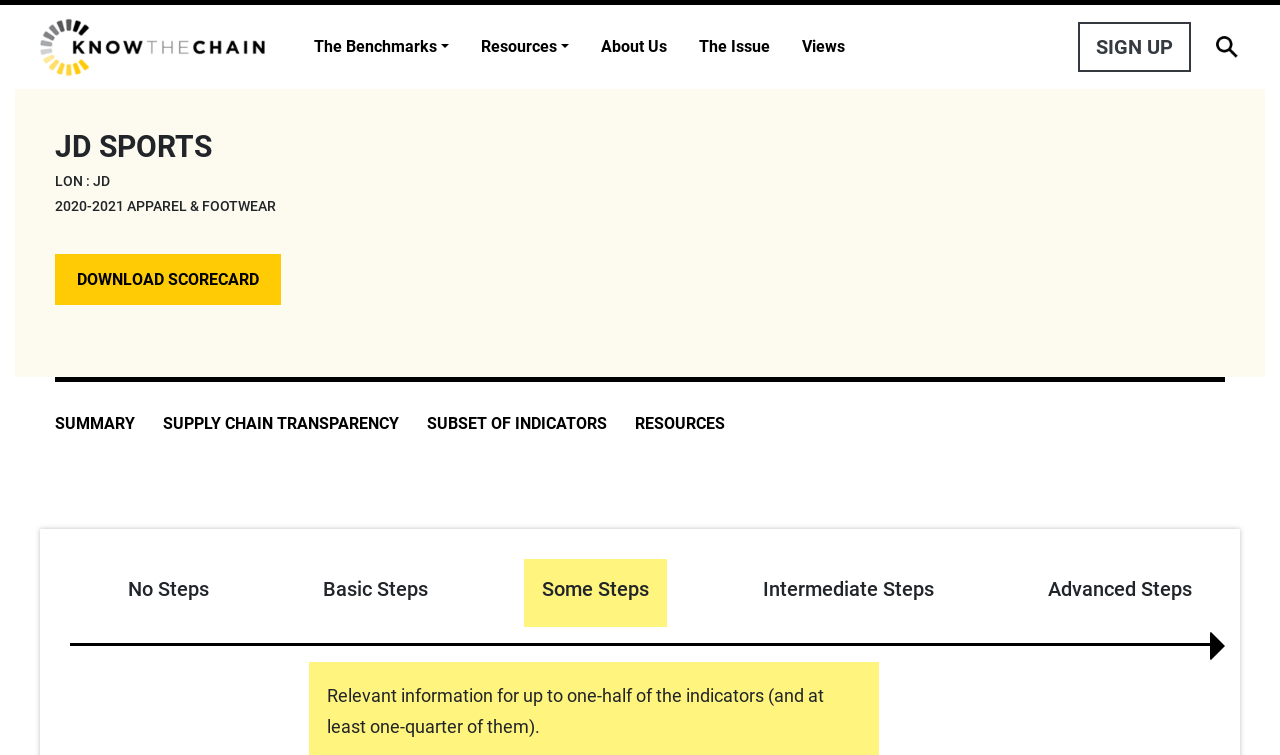Provide a one-word or brief phrase answer to the question:
What is the purpose of the 'DOWNLOAD SCORECARD' button?

To download a scorecard